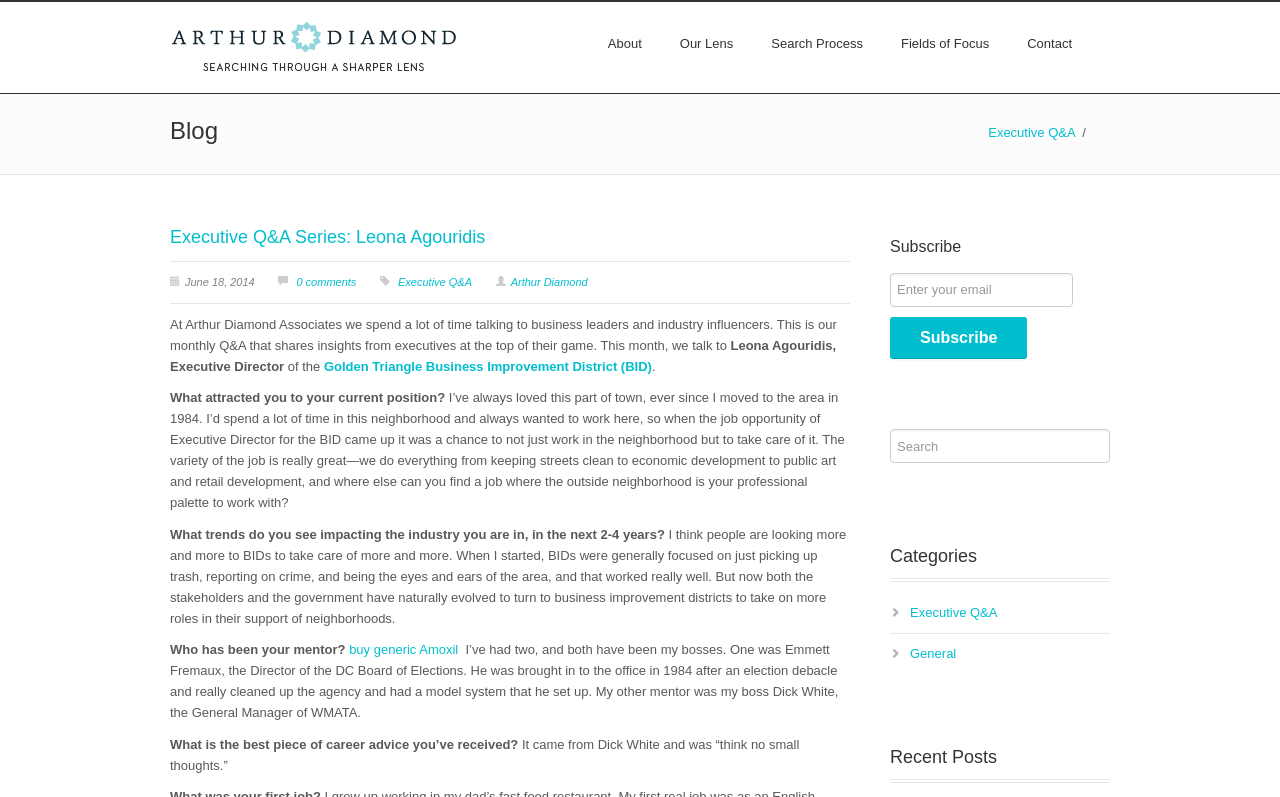Use the details in the image to answer the question thoroughly: 
What is the topic of the Q&A series?

I inferred the answer by reading the introductory text 'This is our monthly Q&A that shares insights from executives at the top of their game.' which indicates the topic of the Q&A series.